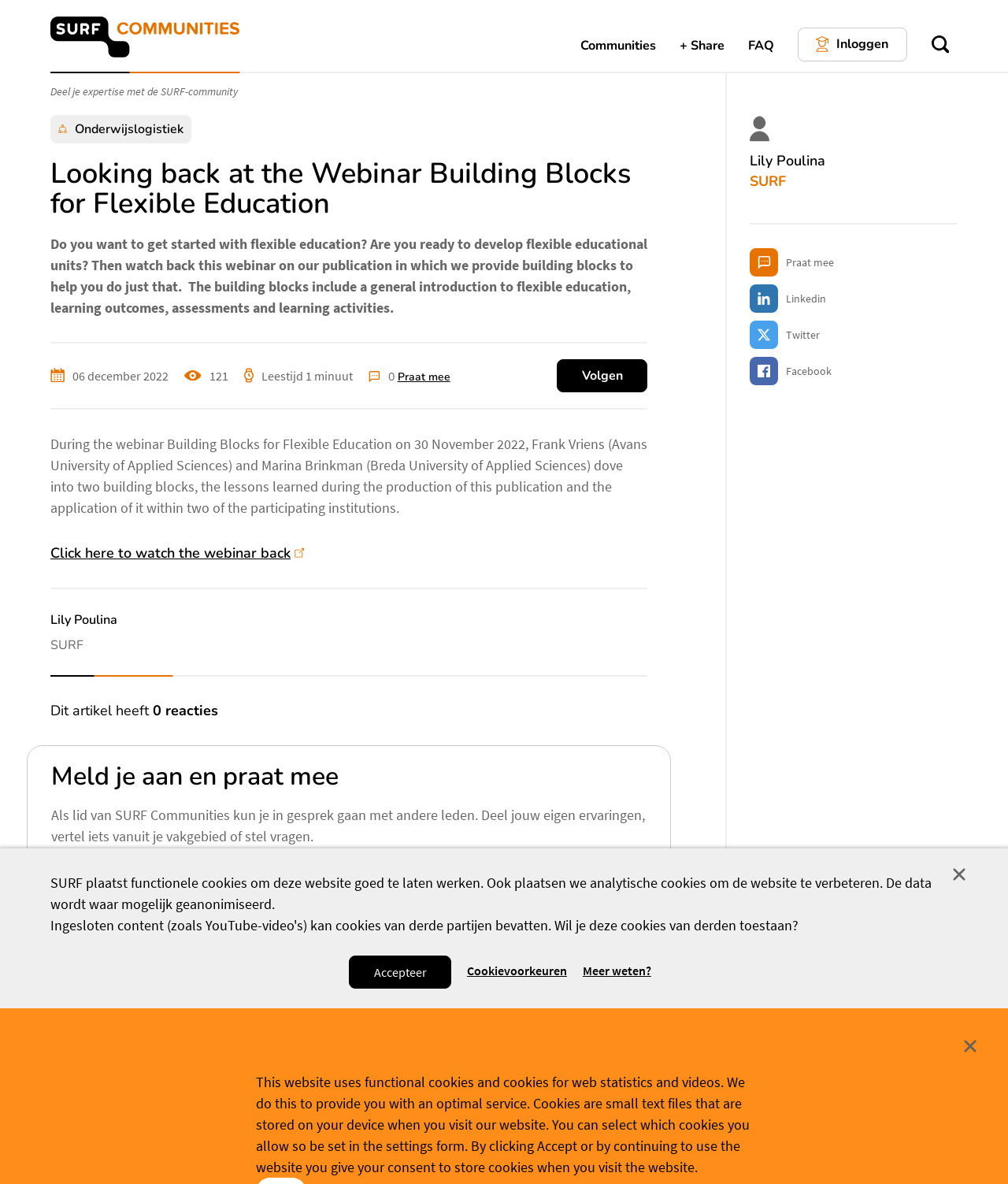Identify the bounding box coordinates for the element that needs to be clicked to fulfill this instruction: "Watch the webinar back". Provide the coordinates in the format of four float numbers between 0 and 1: [left, top, right, bottom].

[0.05, 0.459, 0.305, 0.475]